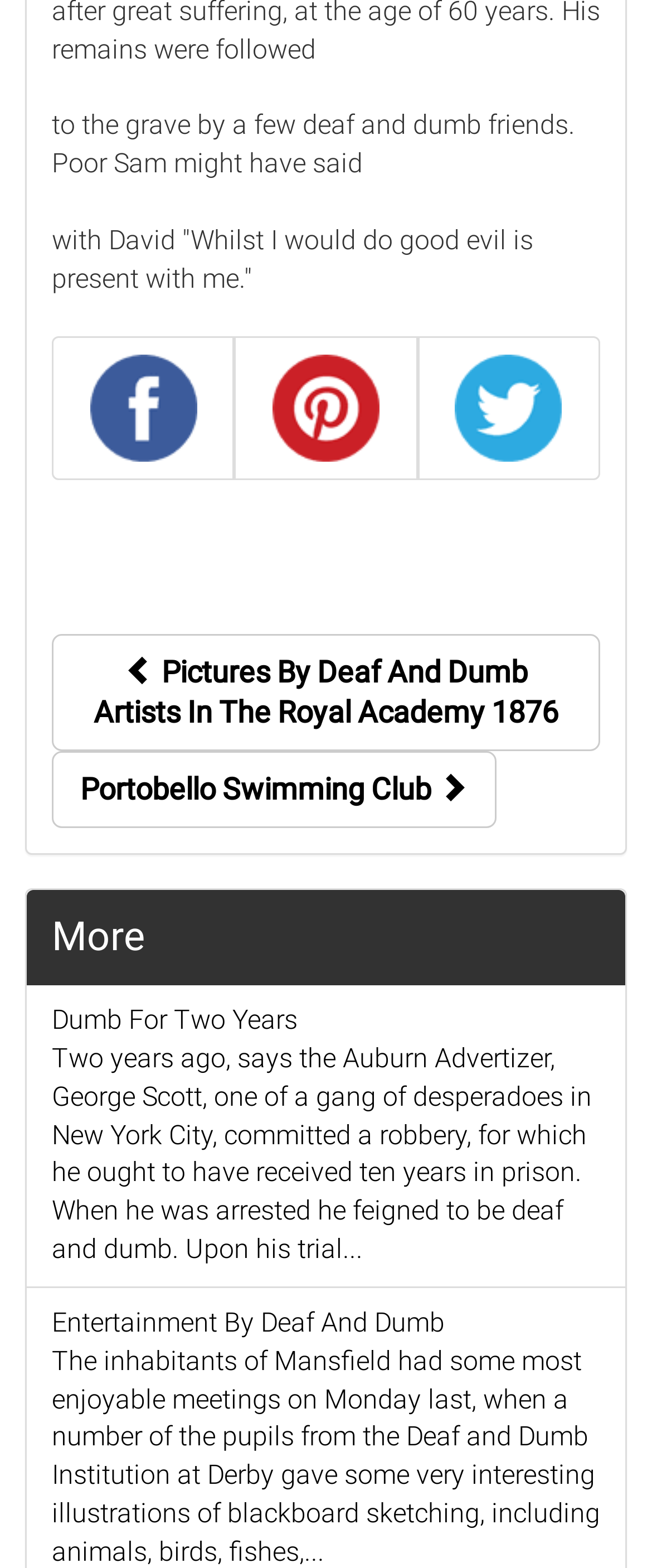Examine the image and give a thorough answer to the following question:
How many social media platforms are linked at the top?

I counted the number of social media links at the top of the page and found three: Facebook, Pinterest, and Twitter.